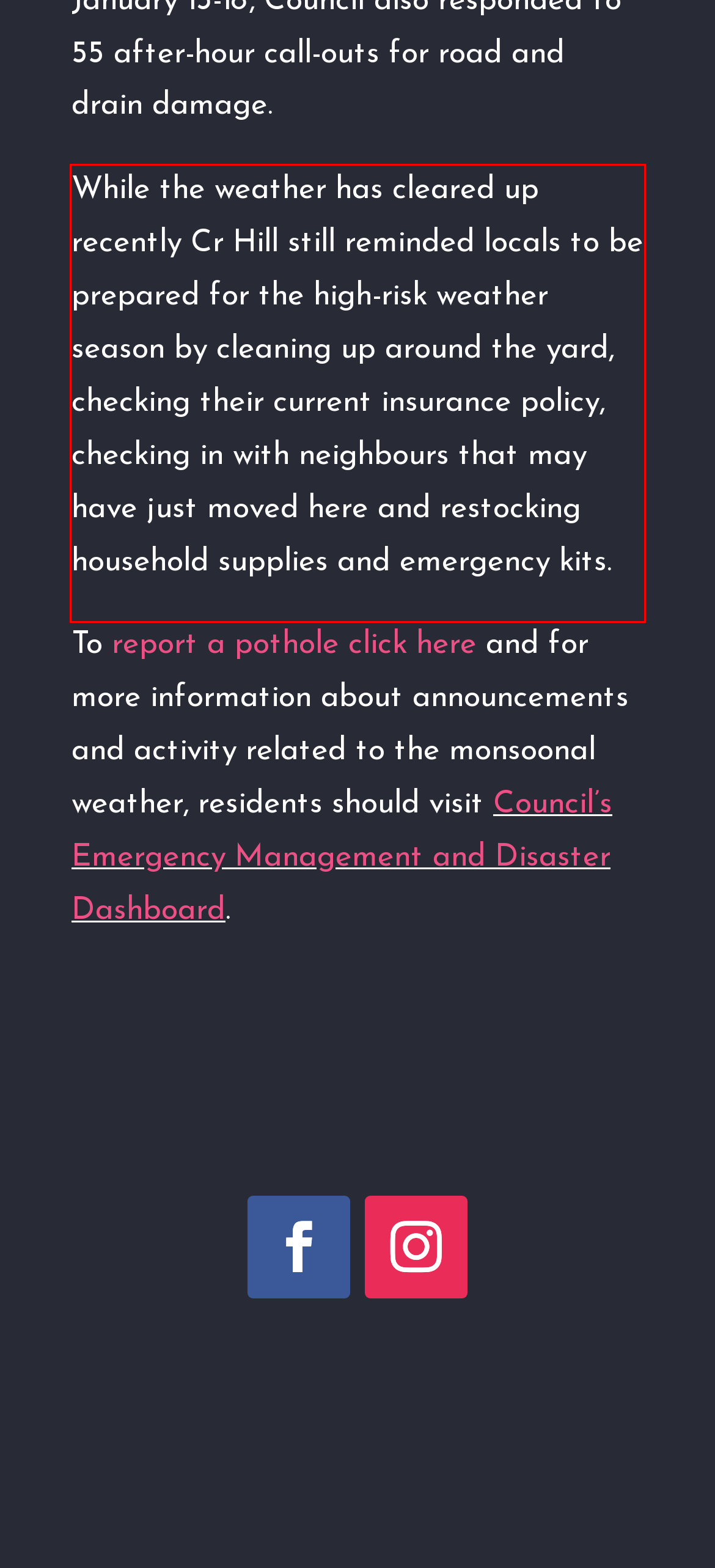Identify the text inside the red bounding box on the provided webpage screenshot by performing OCR.

While the weather has cleared up recently Cr Hill still reminded locals to be prepared for the high-risk weather season by cleaning up around the yard, checking their current insurance policy, checking in with neighbours that may have just moved here and restocking household supplies and emergency kits.